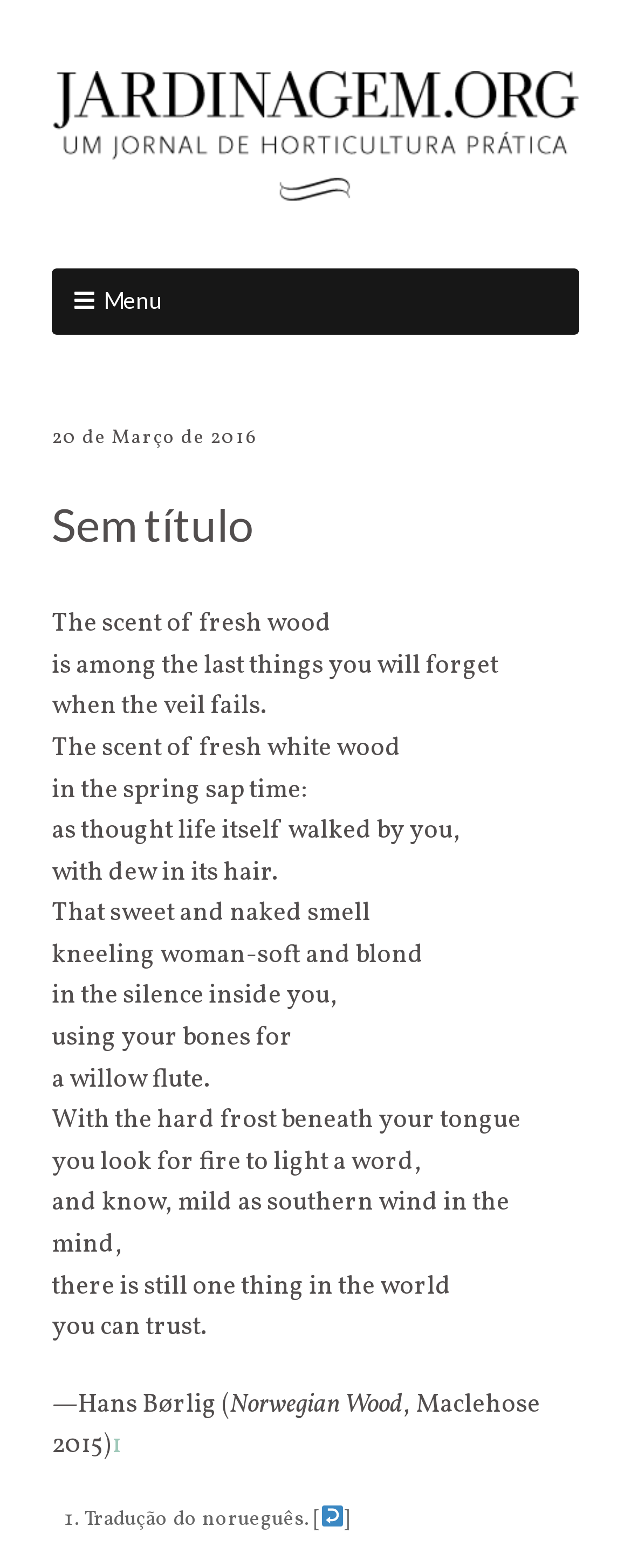Answer the question with a brief word or phrase:
Who is the author of the poem?

Hans Børlig